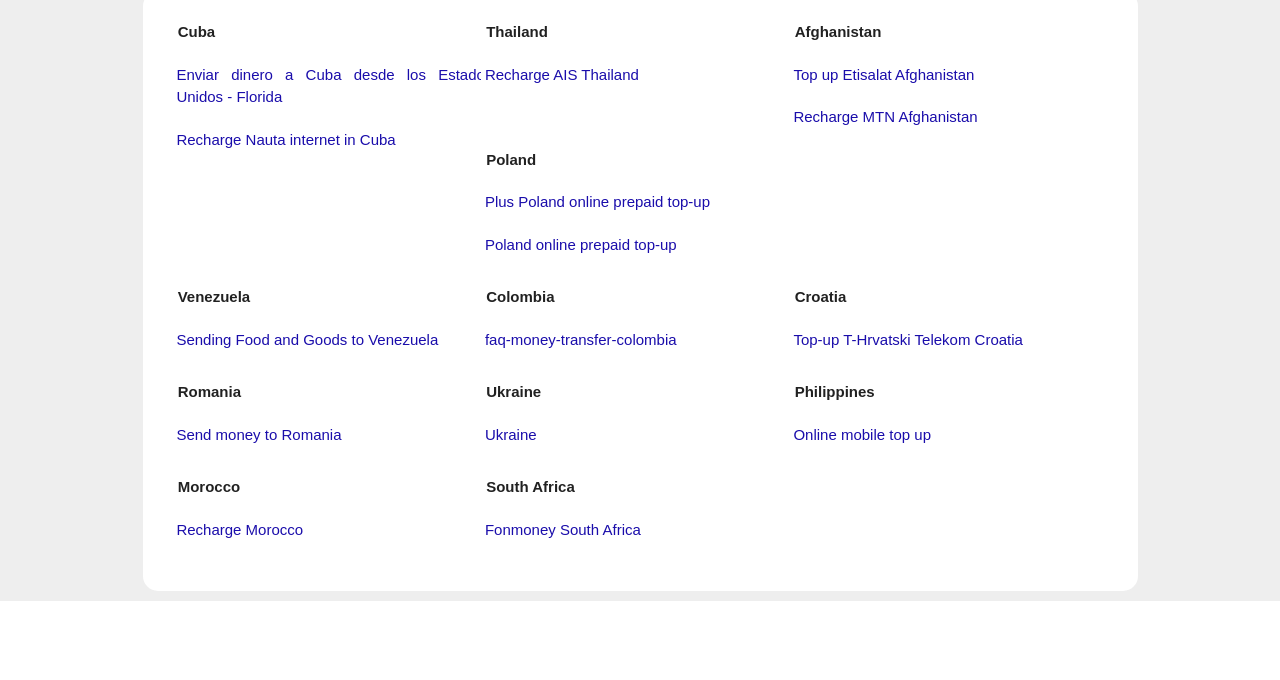Answer the question with a single word or phrase: 
What is the purpose of the 'Sending Food and Goods to Venezuela' link?

Send food and goods